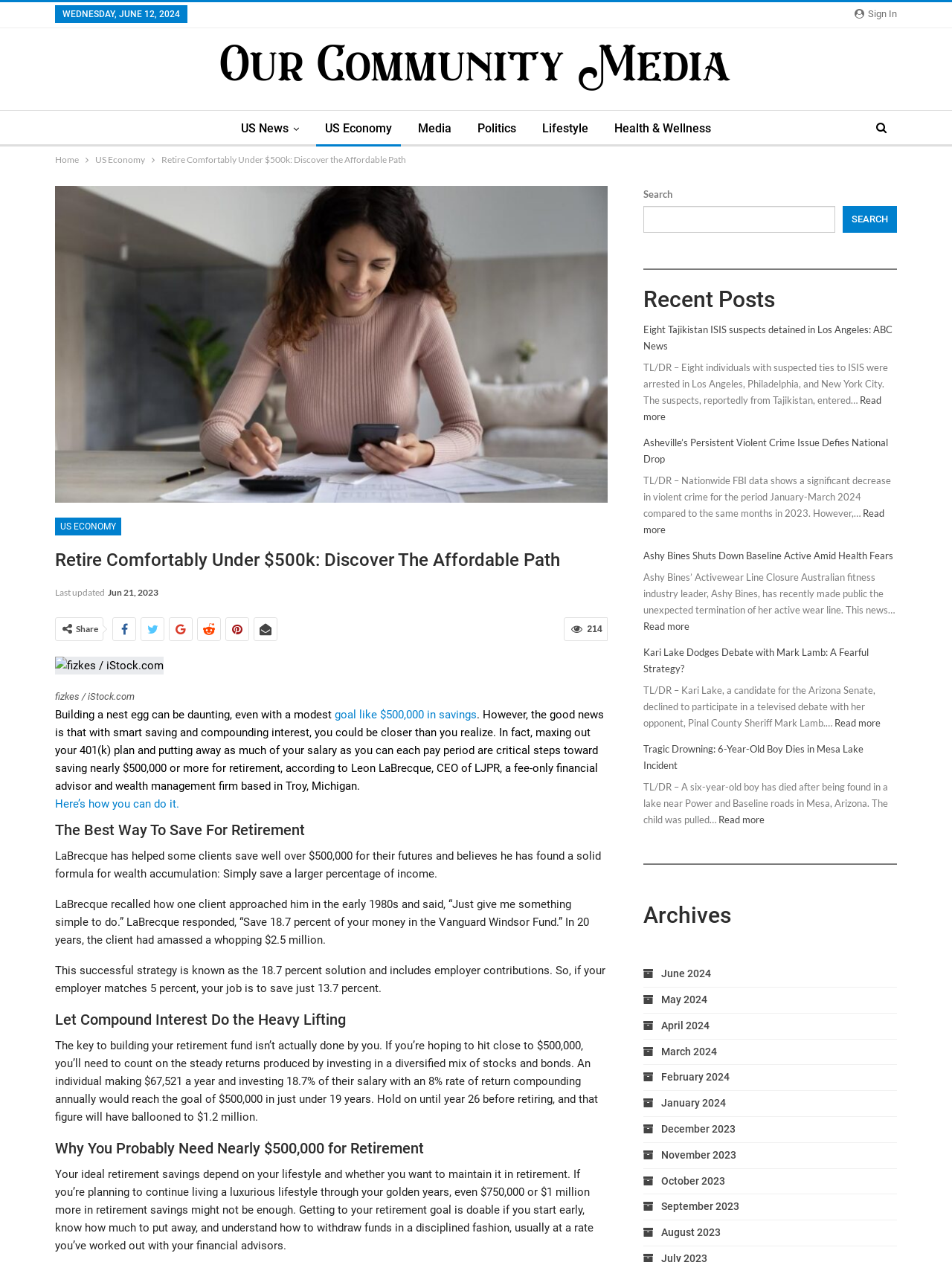Determine the primary headline of the webpage.

Retire Comfortably Under $500k: Discover The Affordable Path